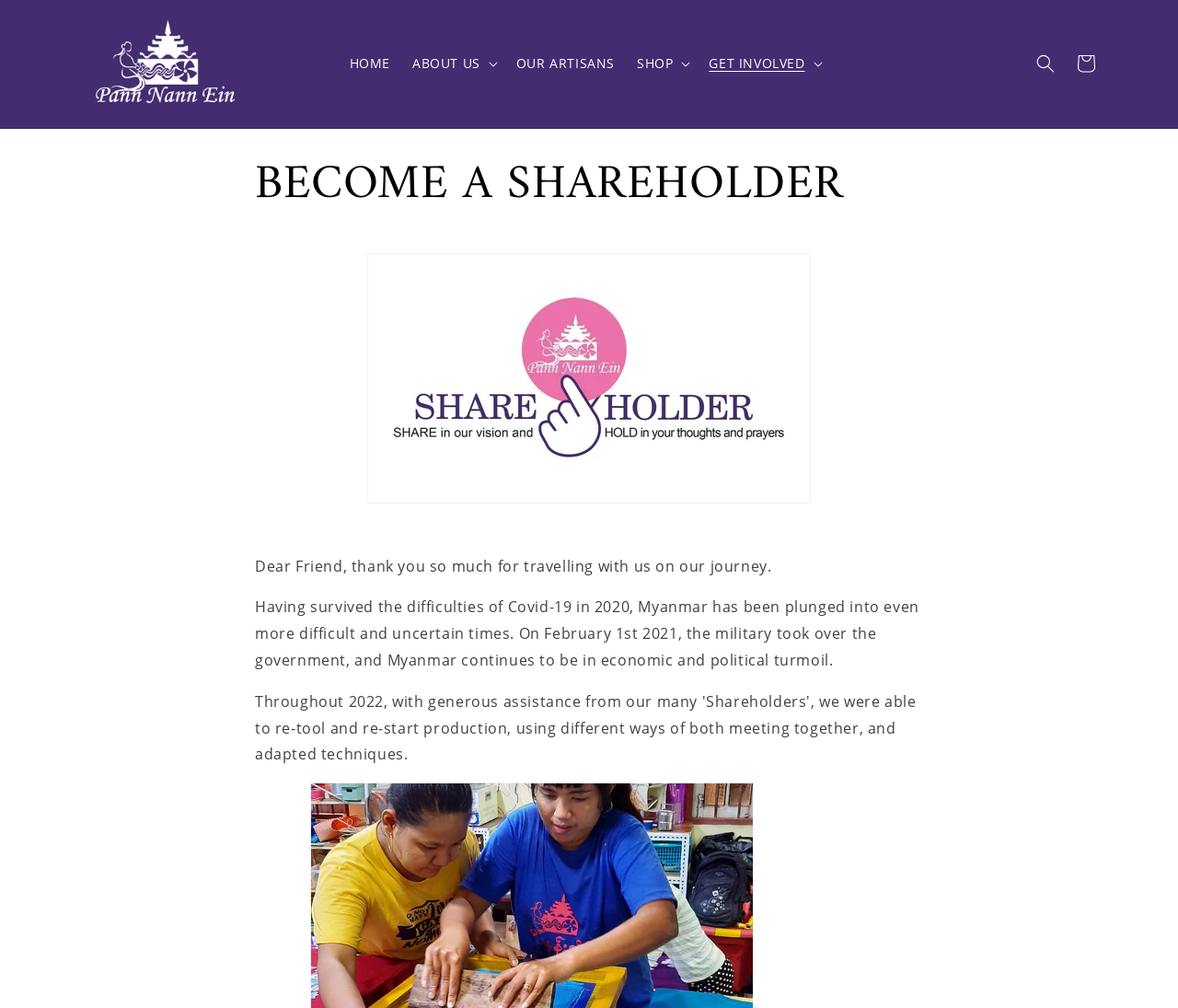Identify the bounding box of the HTML element described here: "OUR ARTISANS". Provide the coordinates as four float numbers between 0 and 1: [left, top, right, bottom].

[0.429, 0.044, 0.531, 0.083]